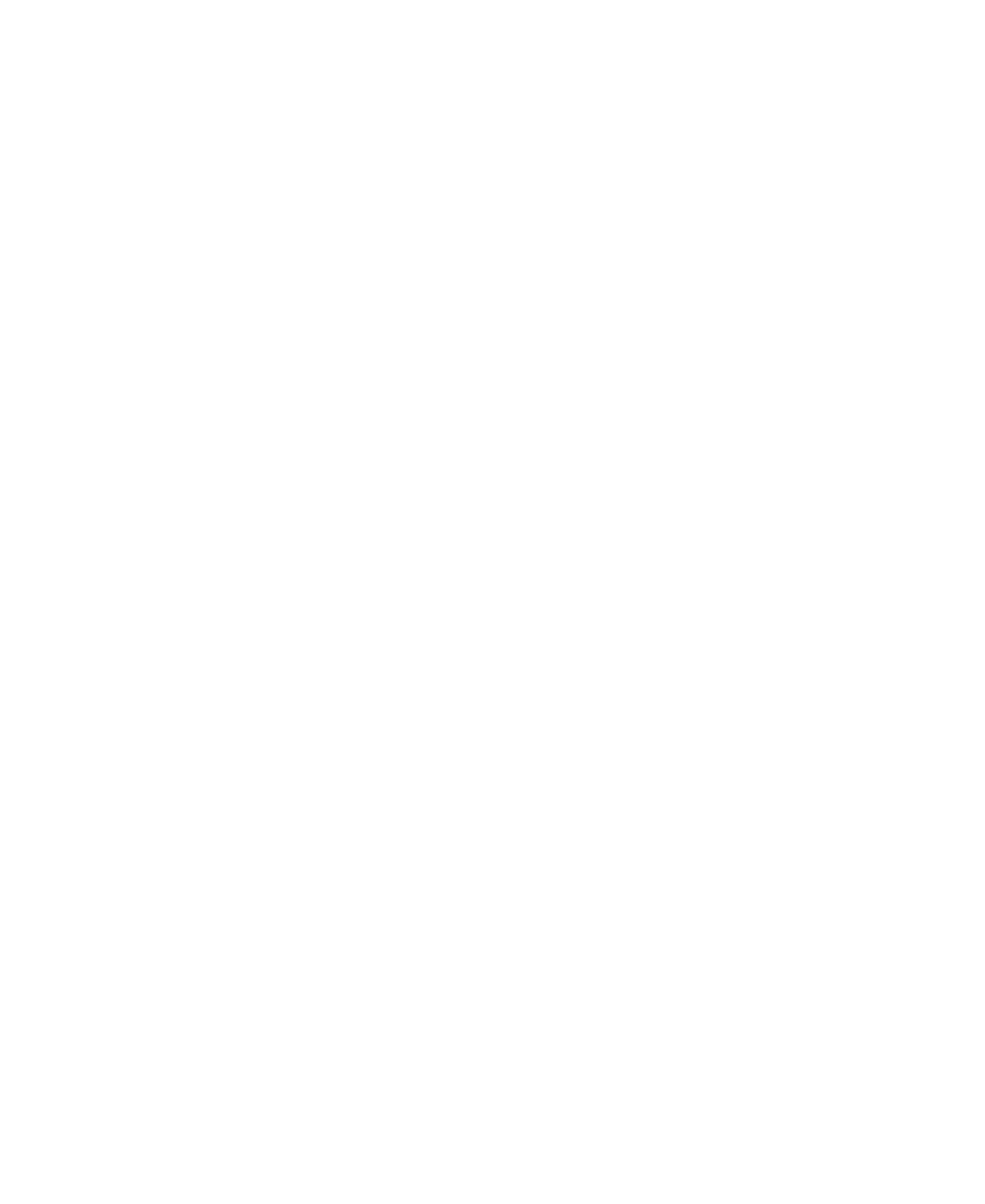Please find the bounding box coordinates of the clickable region needed to complete the following instruction: "Become a sponsor". The bounding box coordinates must consist of four float numbers between 0 and 1, i.e., [left, top, right, bottom].

[0.068, 0.489, 0.305, 0.527]